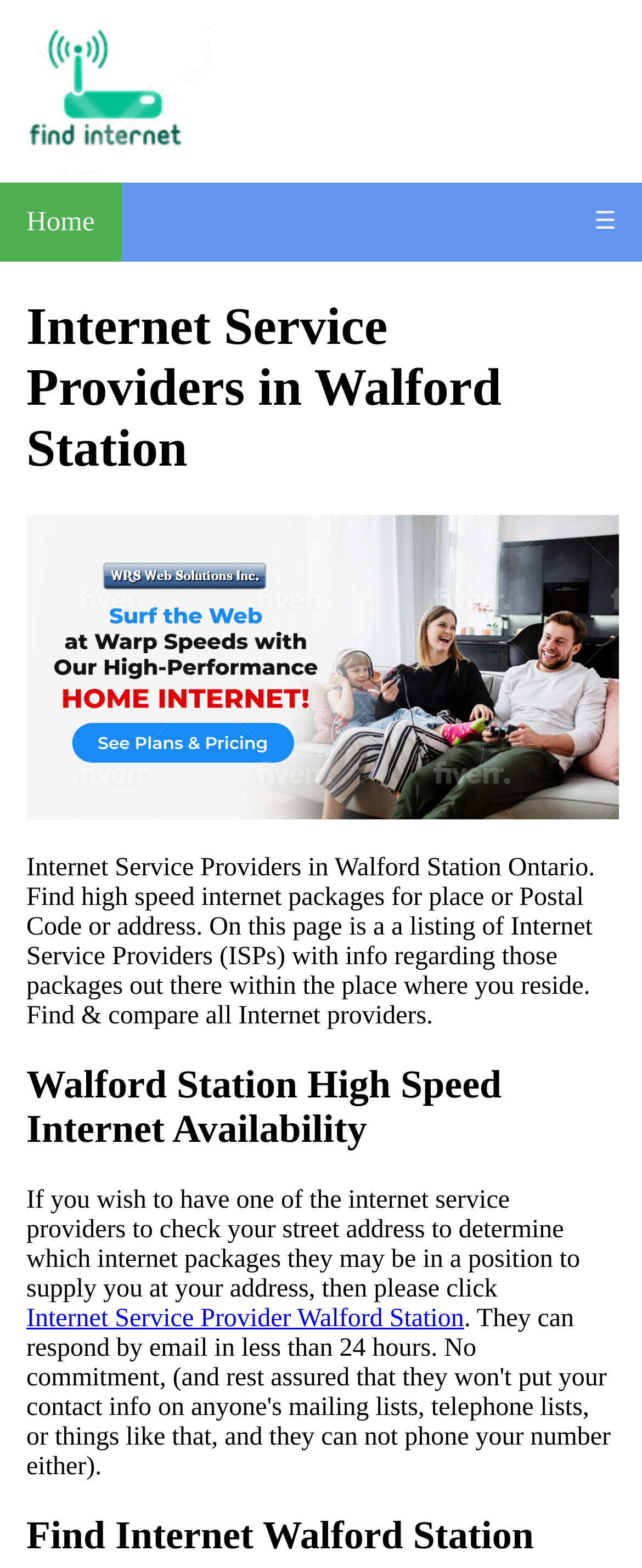Create a detailed narrative of the webpage’s visual and textual elements.

The webpage is about finding internet packages available in Walford Station from various internet service providers. At the top left of the page, there is an image with the text "Get Internet In My Area". Next to it, there are two links, "Home" and a hamburger menu icon "☰", located at the top right corner of the page.

Below the image, there is a heading that reads "Internet Service Providers in Walford Station". Underneath this heading, there is a link to "Walford Station internet plans" accompanied by a small image. This link is followed by a paragraph of text that explains the purpose of the page, which is to find high-speed internet packages for a specific place, postal code, or address.

Further down the page, there is a heading that reads "Walford Station High Speed Internet Availability". Below this heading, there is a paragraph of text that instructs users to click on a link to check which internet packages are available at their address. This link is labeled "Internet Service Provider Walford Station".

At the very bottom of the page, there is a heading that reads "Find Internet Walford Station". Overall, the page has a total of 3 headings, 4 links, 2 images, and 2 paragraphs of text.